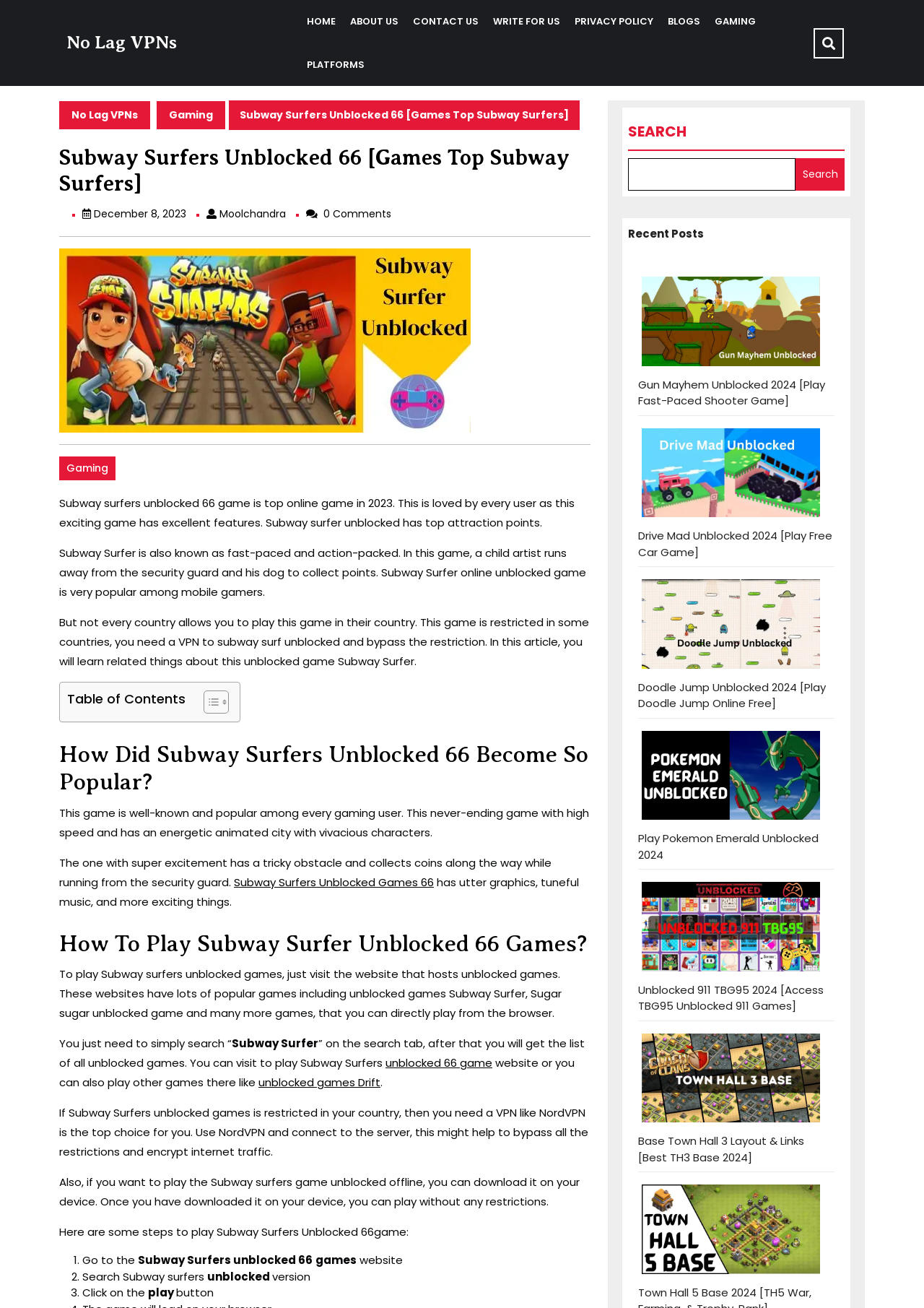Pinpoint the bounding box coordinates of the clickable element needed to complete the instruction: "Click on the 'Play Pokemon Emerald Unblocked 2024' link". The coordinates should be provided as four float numbers between 0 and 1: [left, top, right, bottom].

[0.695, 0.635, 0.886, 0.659]